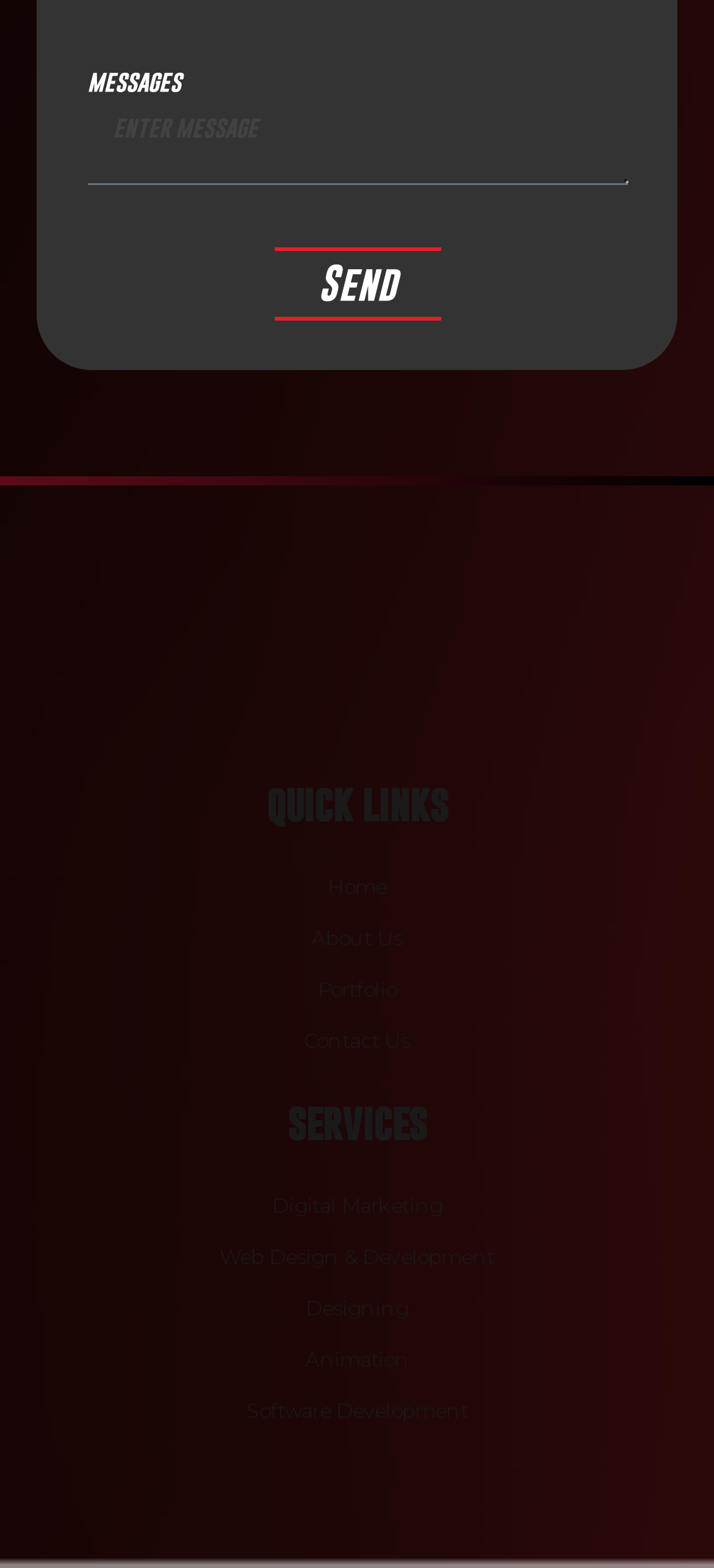How many quick links are available?
Look at the image and answer with only one word or phrase.

4